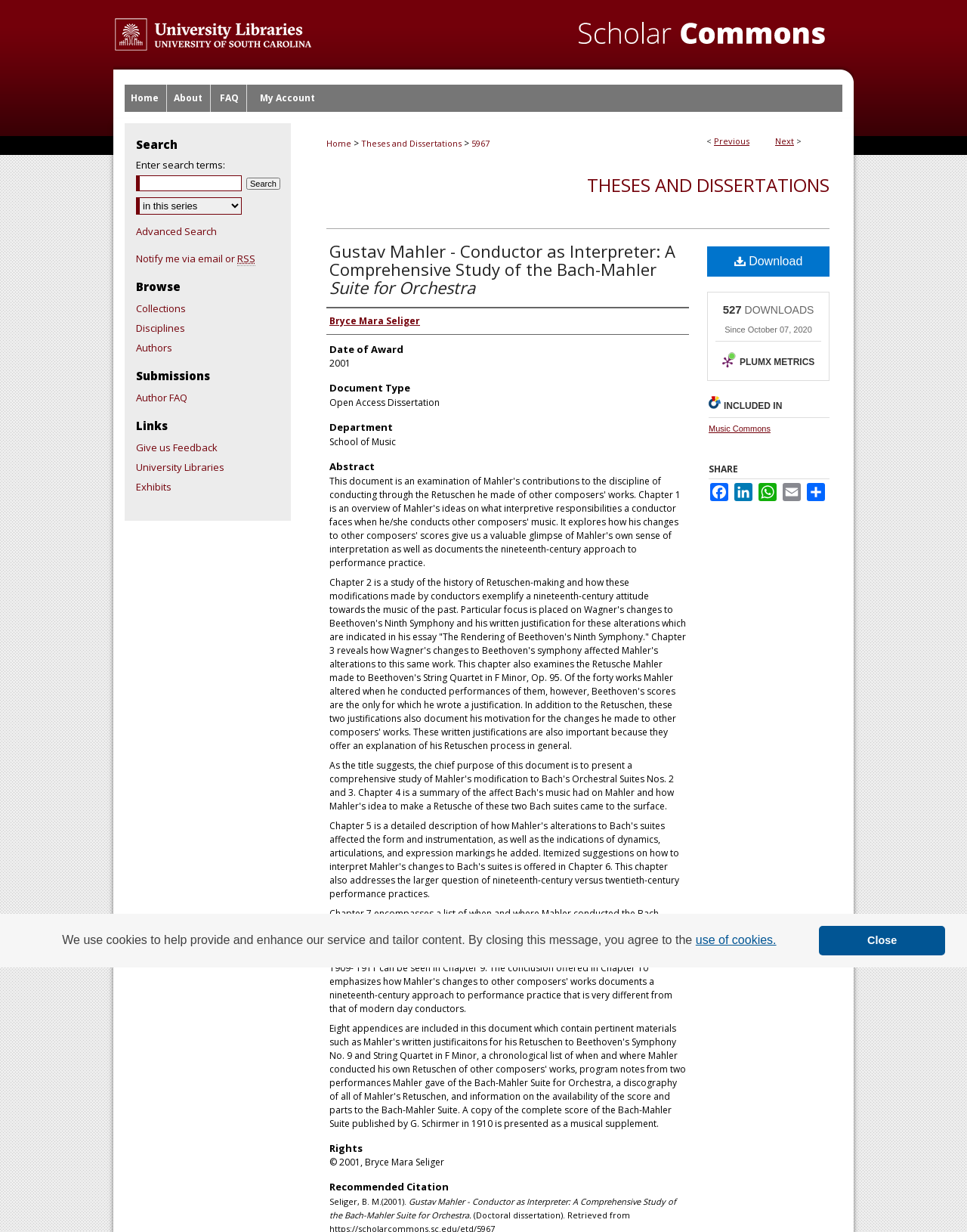What is the type of document?
Please look at the screenshot and answer in one word or a short phrase.

Open Access Dissertation